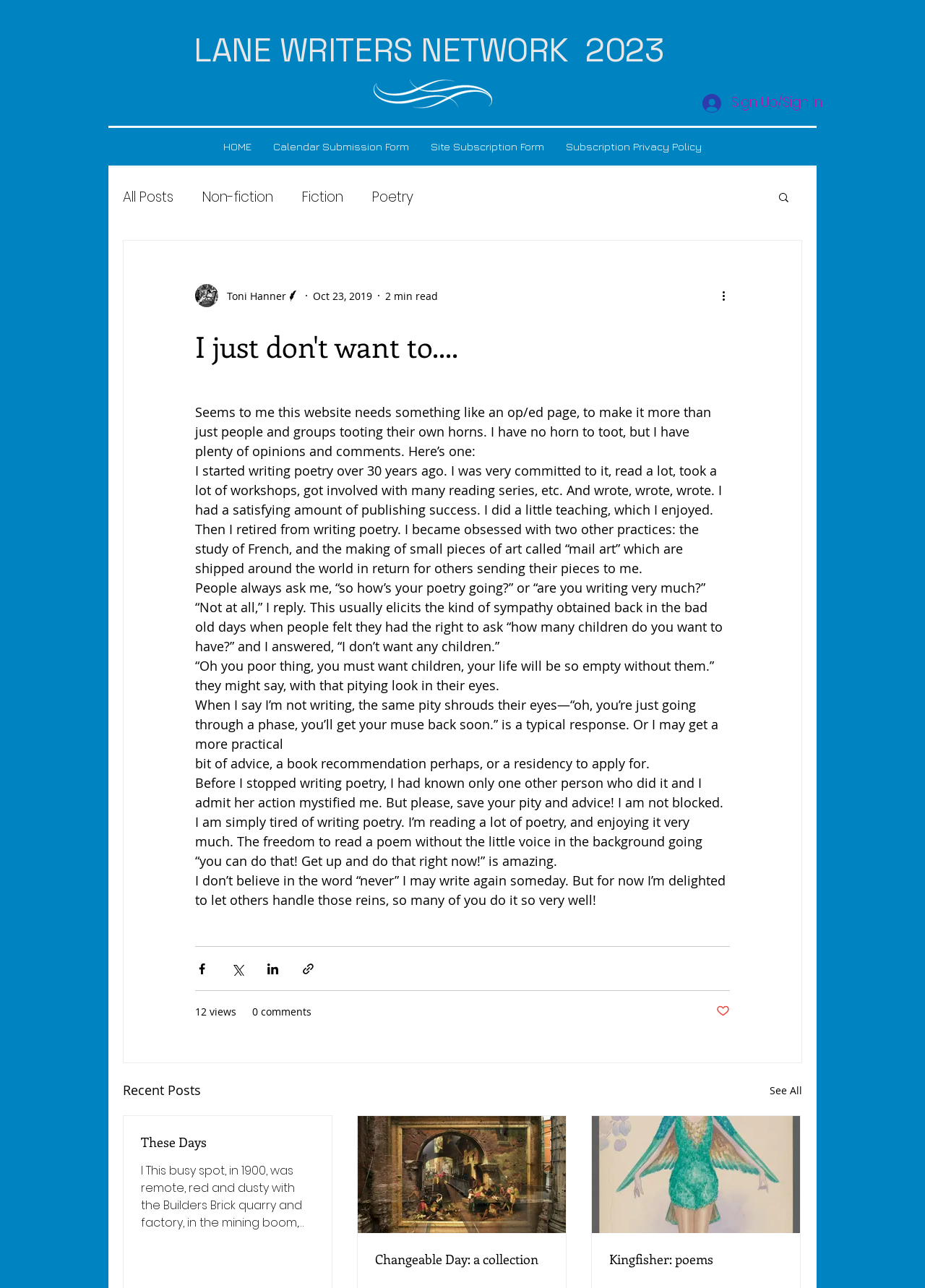Extract the main title from the webpage.

LANE WRITERS NETWORK  2023